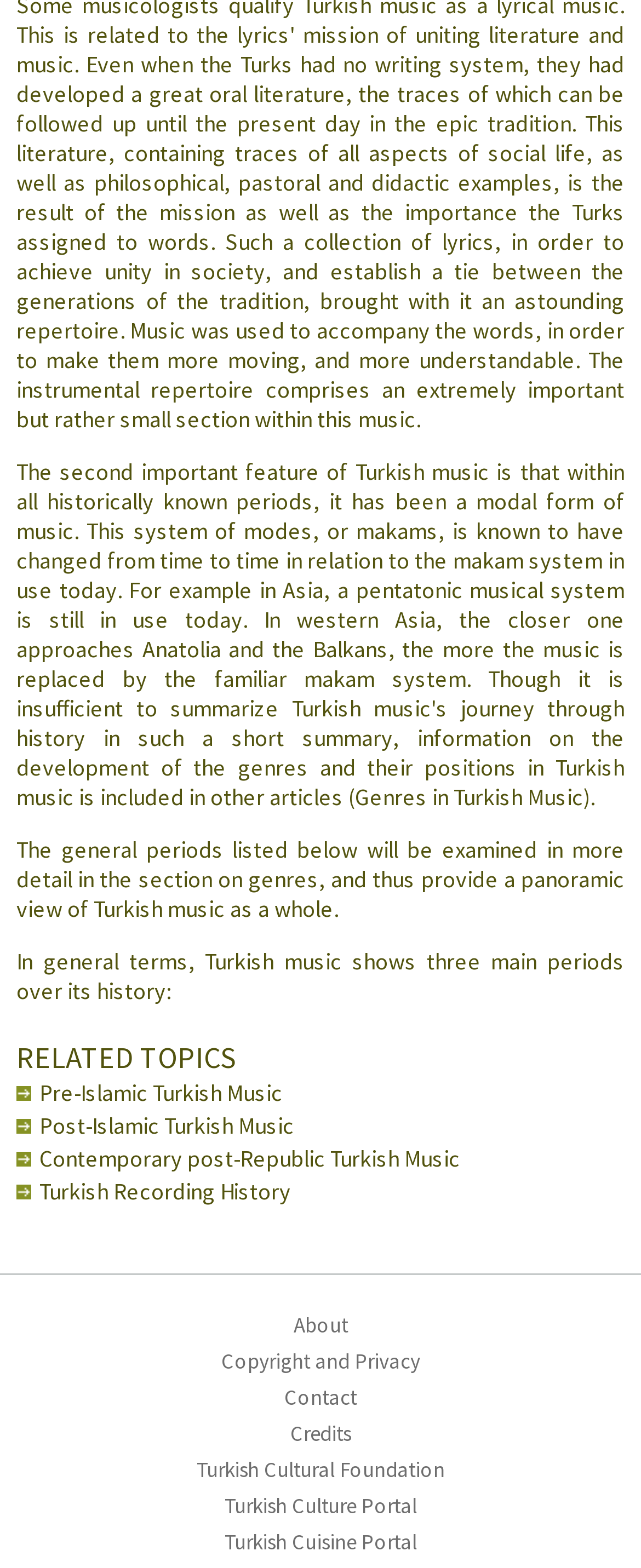Find the bounding box coordinates for the UI element whose description is: "Copyright and Privacy". The coordinates should be four float numbers between 0 and 1, in the format [left, top, right, bottom].

[0.0, 0.857, 1.0, 0.88]